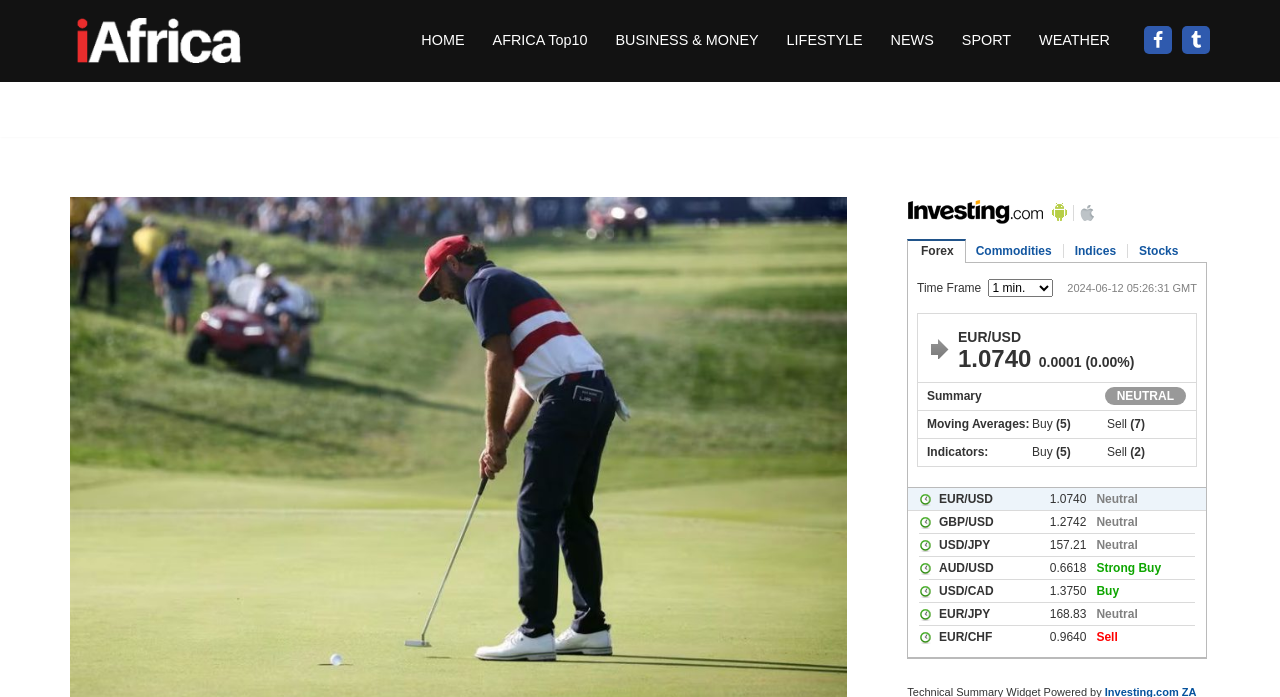How many links are in the primary menu? Based on the screenshot, please respond with a single word or phrase.

7